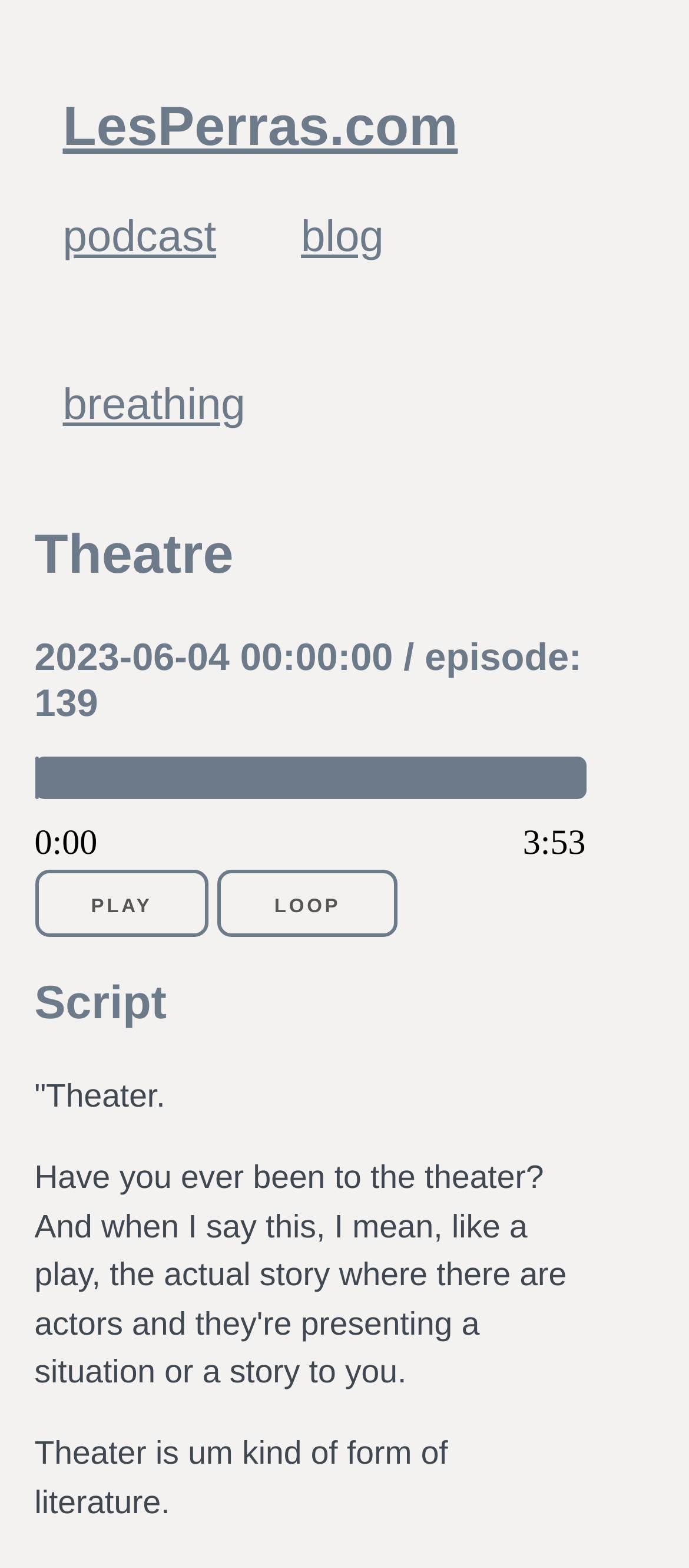Extract the bounding box coordinates for the HTML element that matches this description: "blog". The coordinates should be four float numbers between 0 and 1, i.e., [left, top, right, bottom].

[0.437, 0.137, 0.557, 0.167]